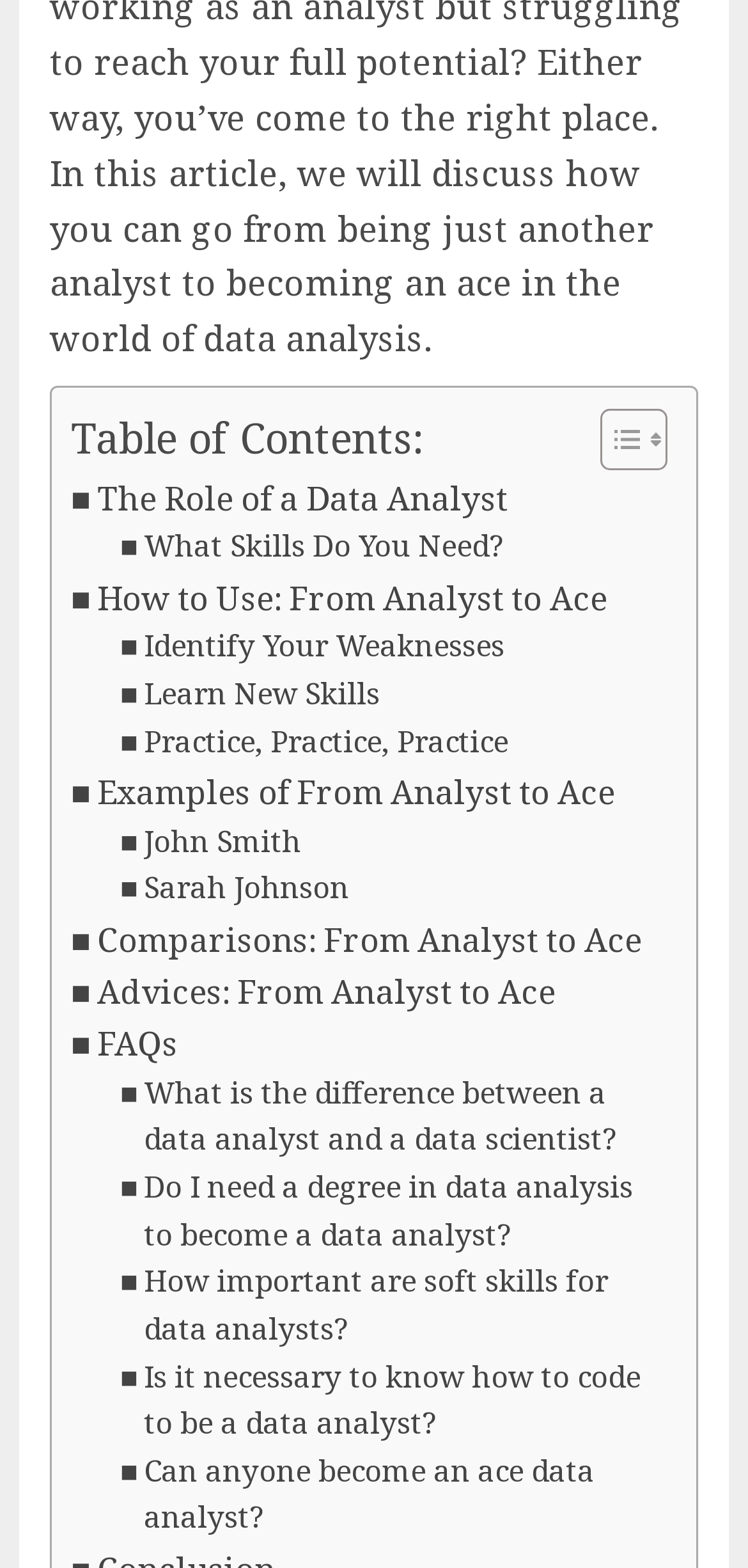Using the description "FAQs", predict the bounding box of the relevant HTML element.

[0.095, 0.649, 0.238, 0.683]